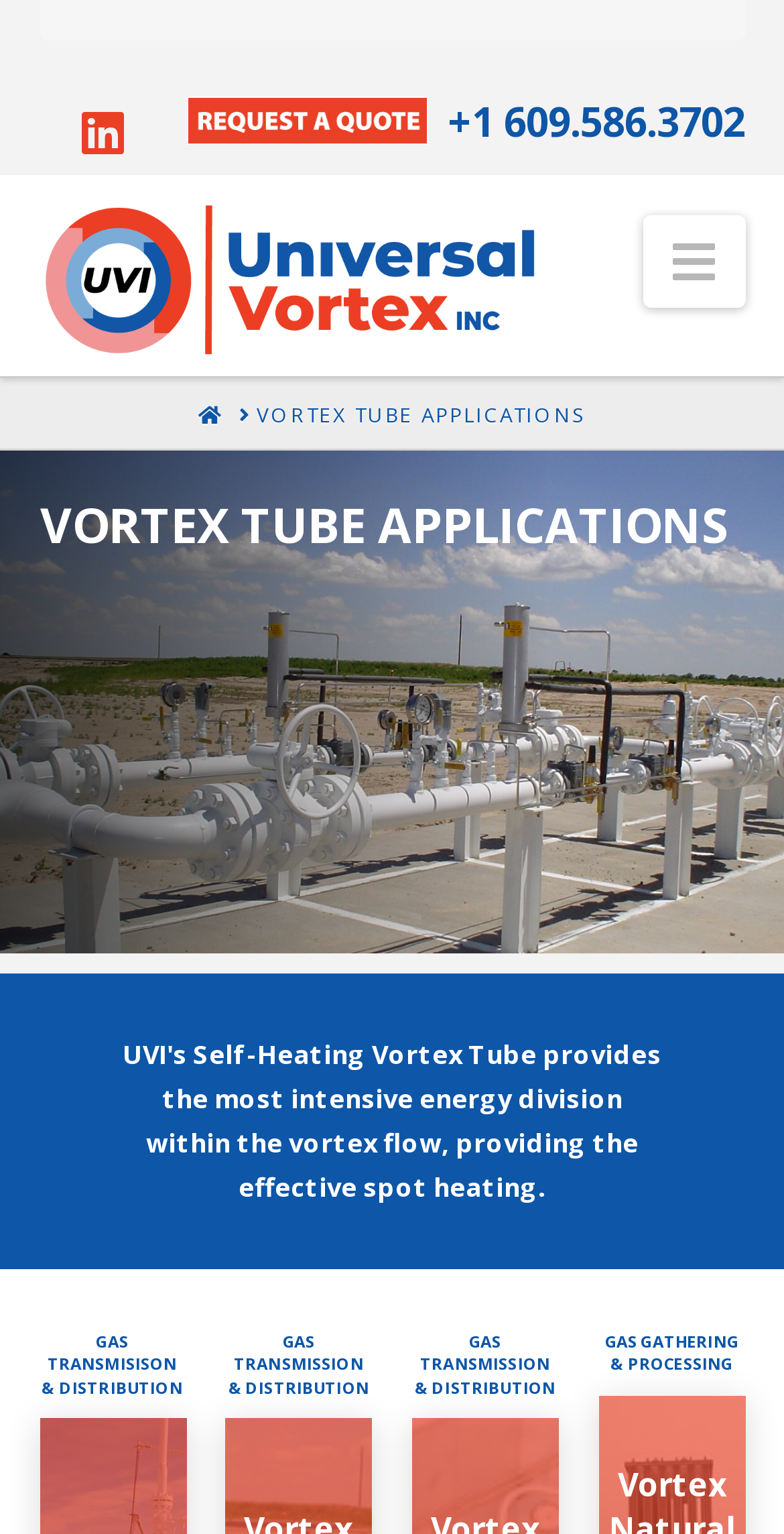Indicate the bounding box coordinates of the element that must be clicked to execute the instruction: "Call the company". The coordinates should be given as four float numbers between 0 and 1, i.e., [left, top, right, bottom].

[0.571, 0.061, 0.95, 0.097]